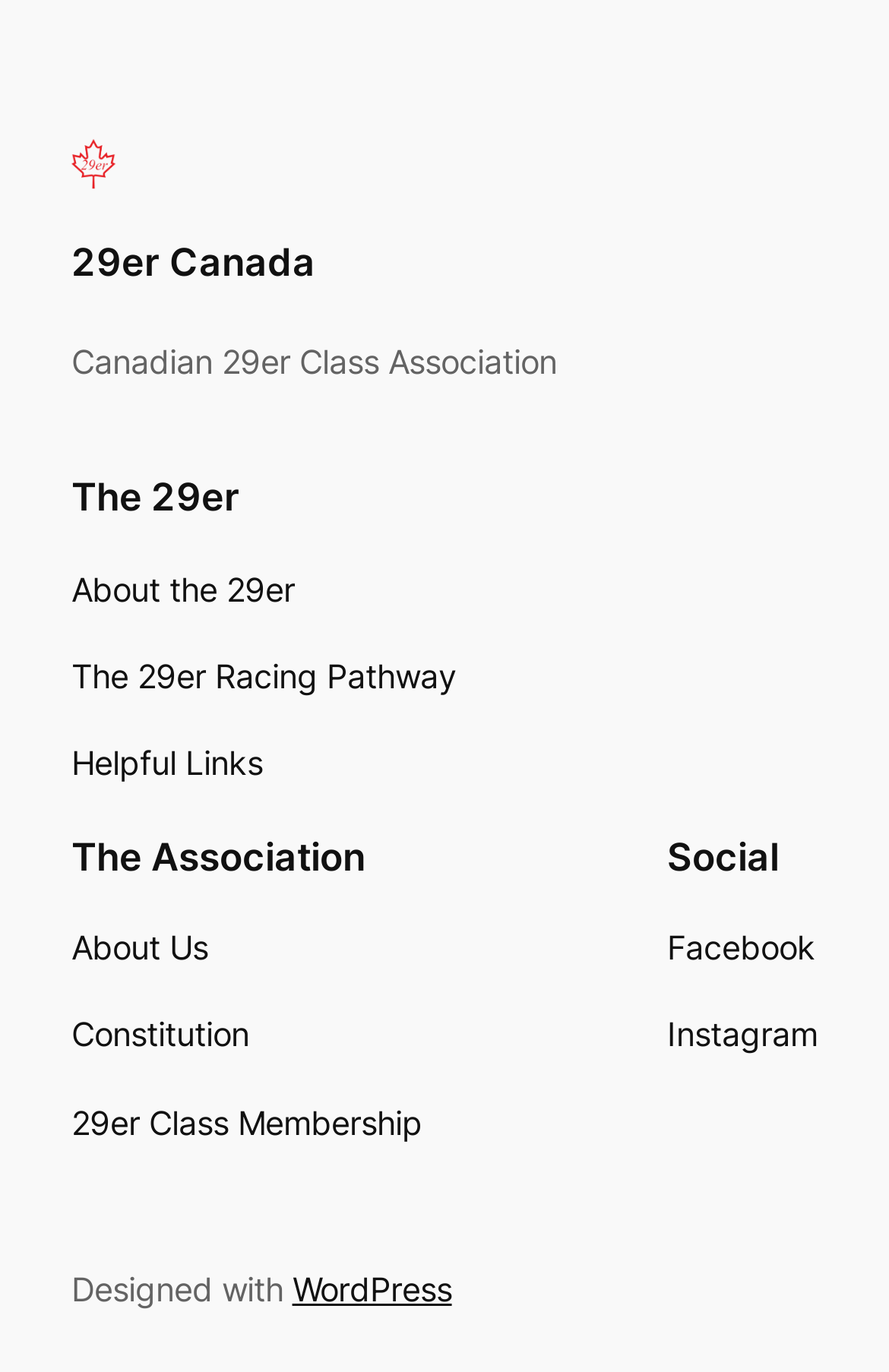Can you find the bounding box coordinates for the UI element given this description: "About Us"? Provide the coordinates as four float numbers between 0 and 1: [left, top, right, bottom].

[0.08, 0.673, 0.234, 0.71]